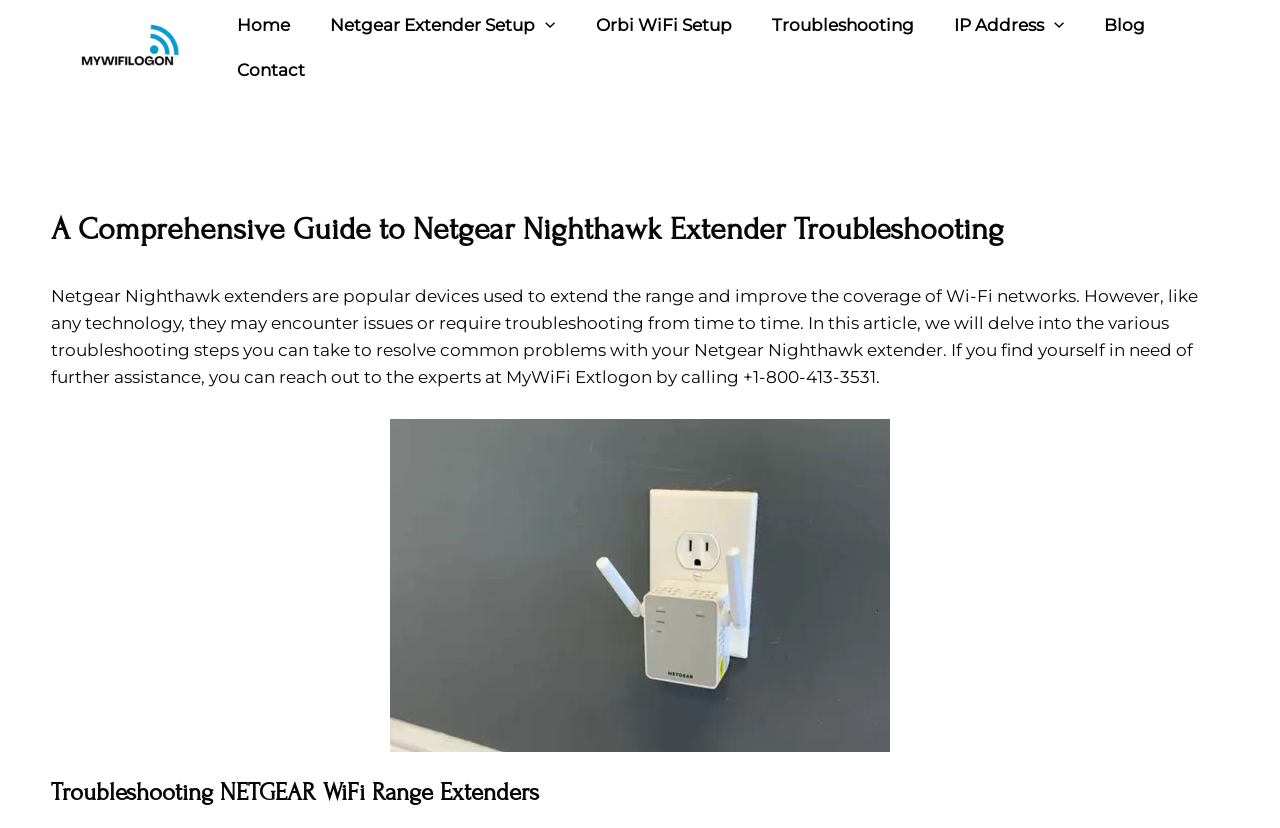Please identify the bounding box coordinates of the element's region that should be clicked to execute the following instruction: "Read Troubleshooting NETGEAR WiFi Range Extenders". The bounding box coordinates must be four float numbers between 0 and 1, i.e., [left, top, right, bottom].

[0.04, 0.94, 0.96, 0.974]